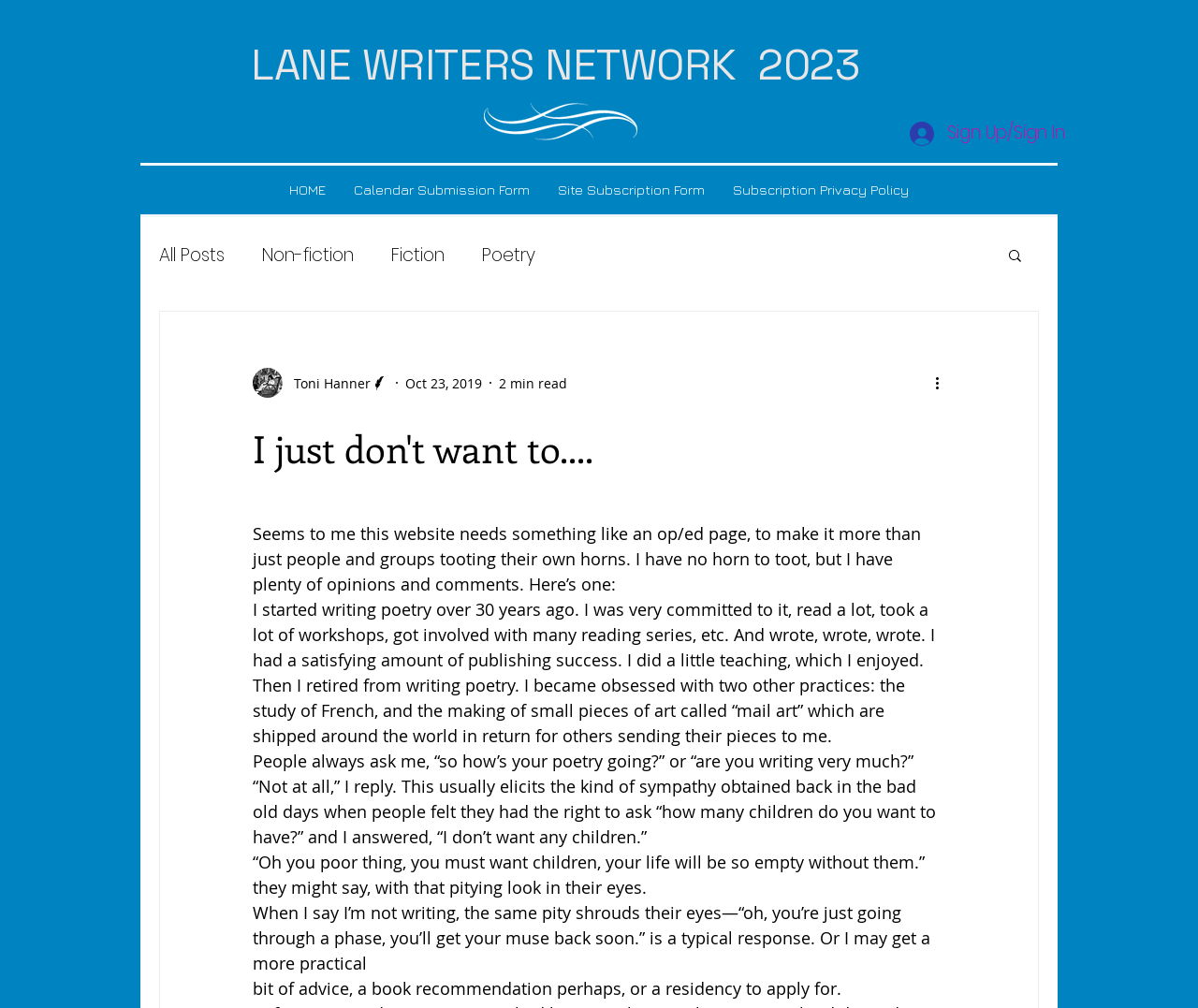What is the author's current activity?
Please answer the question with as much detail and depth as you can.

I determined the answer by reading the text content of the webpage, which mentions that the author has retired from writing poetry and is now engaged in other activities such as studying French and creating mail art.